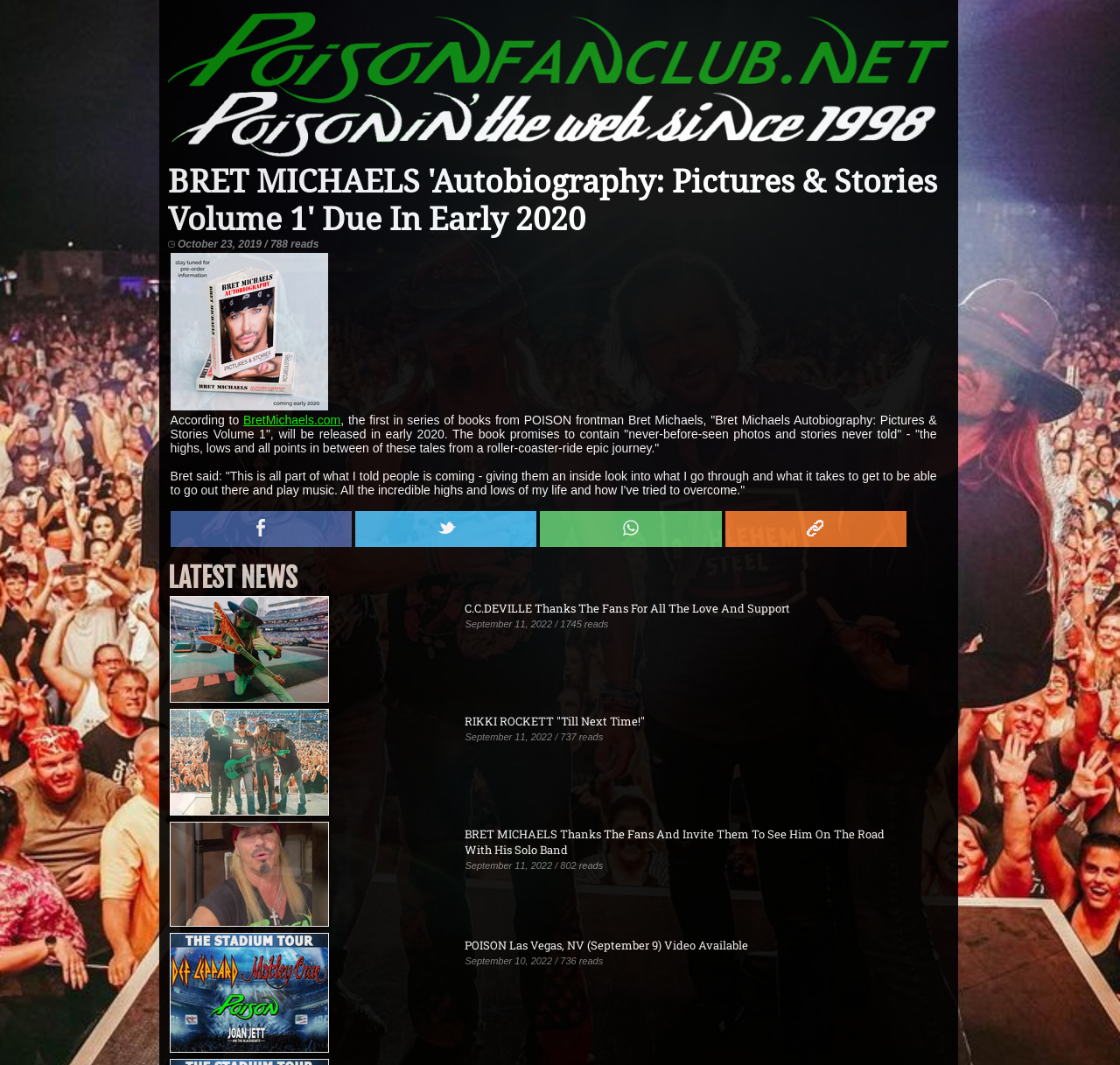Locate the bounding box coordinates of the clickable region to complete the following instruction: "Visit POISONFANCLUB.NET."

[0.15, 0.14, 0.848, 0.153]